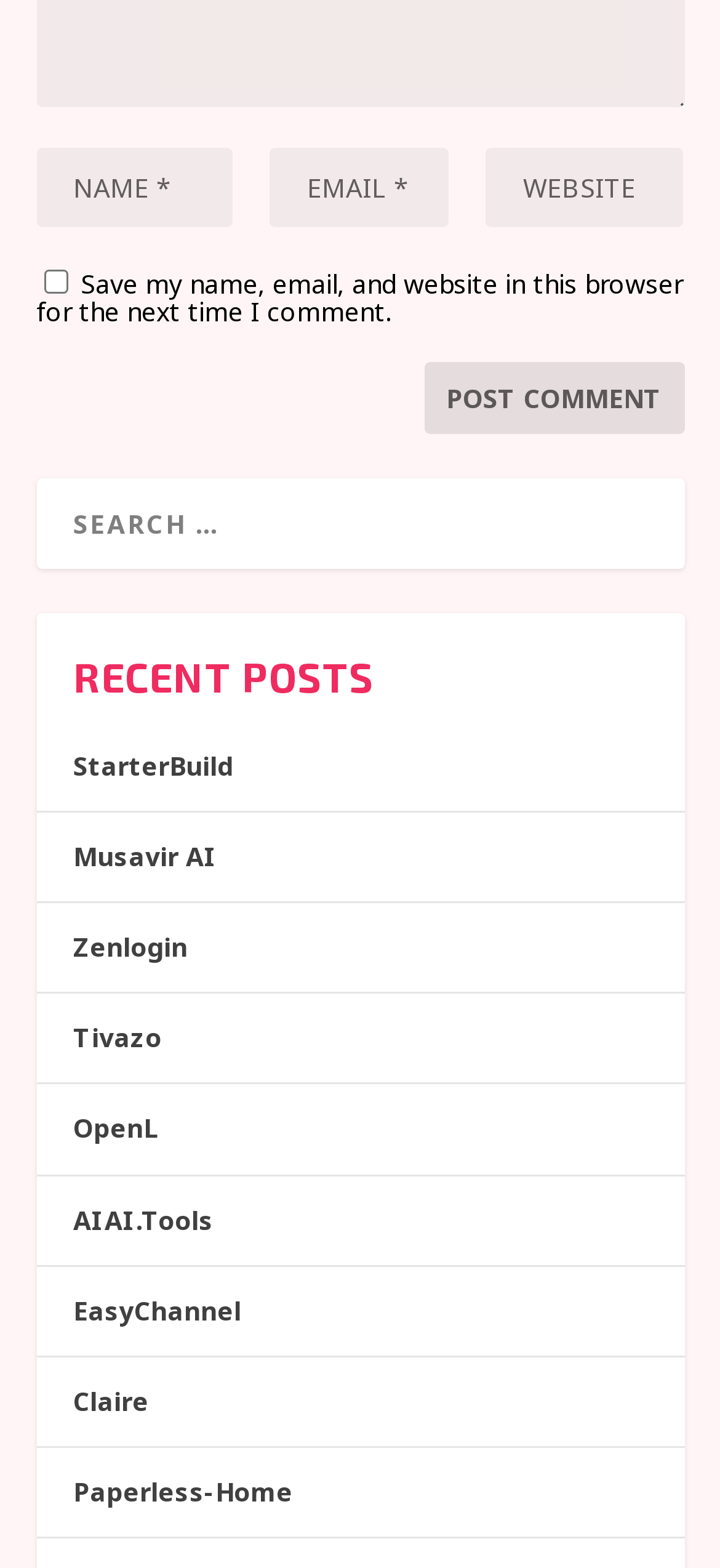Calculate the bounding box coordinates of the UI element given the description: "input value="Name *" name="author"".

[0.05, 0.094, 0.324, 0.145]